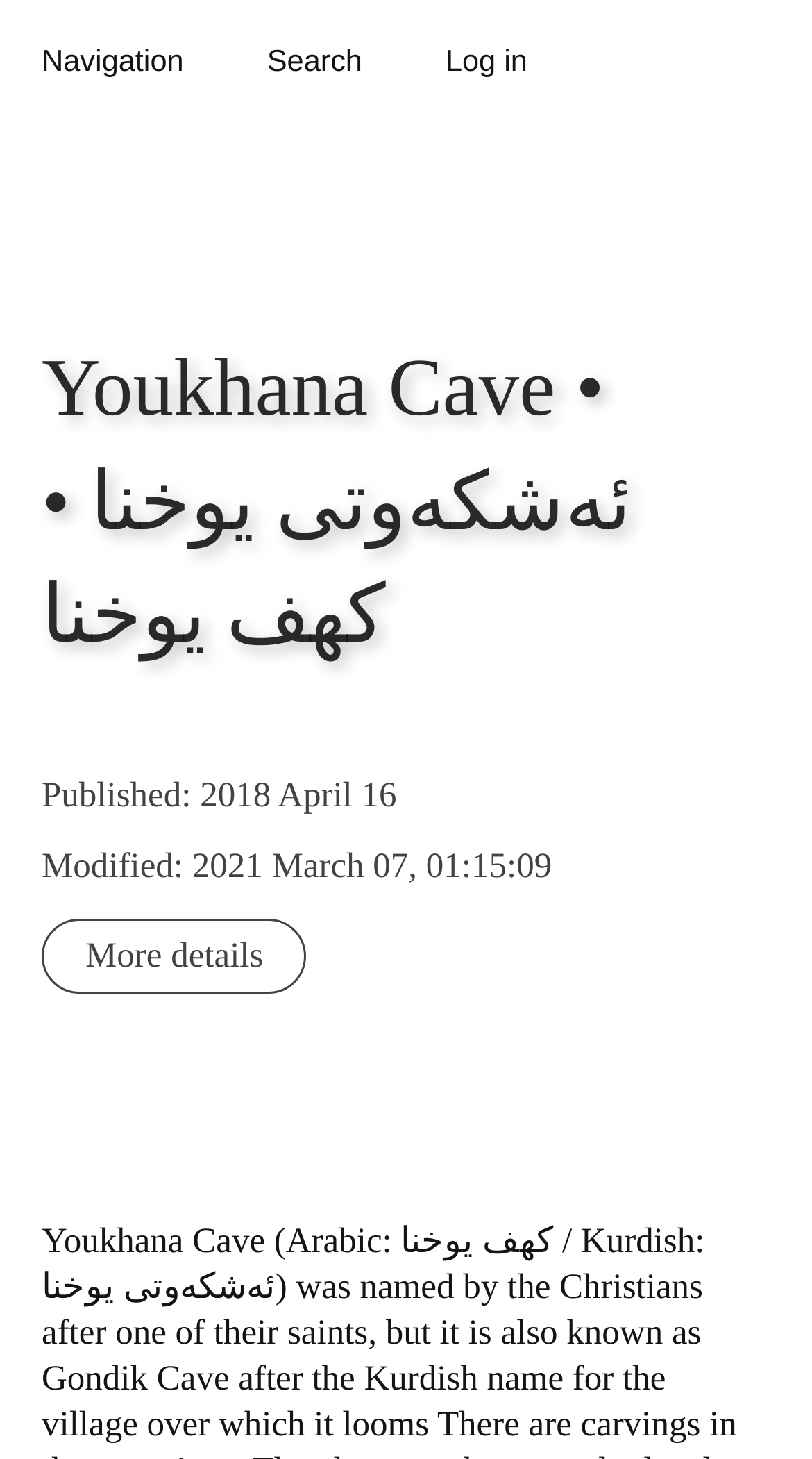What is the purpose of the 'More details' button?
Please provide a detailed and comprehensive answer to the question.

The 'More details' button is located below the publication and modification dates, and its purpose is to provide additional information about the cave. When clicked, it may reveal more details about the cave, such as its history, location, or features.